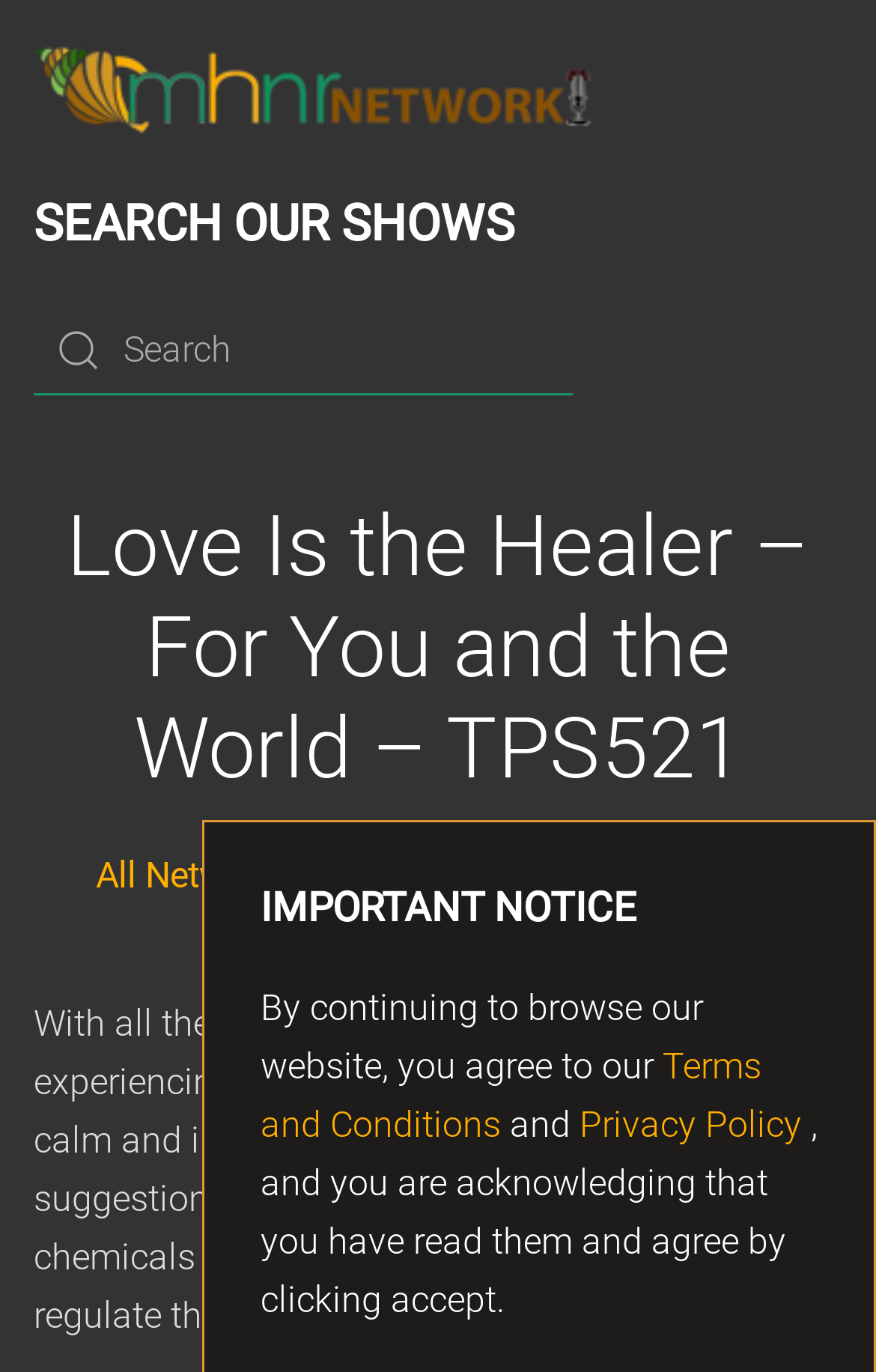How many search results are shown on this page?
Please ensure your answer is as detailed and informative as possible.

I counted the number of search results by looking at the section below the search bar, where it shows a single result with the title 'Love Is the Healer – For You and the World – TPS521'. This suggests that there is only one search result shown on this page.